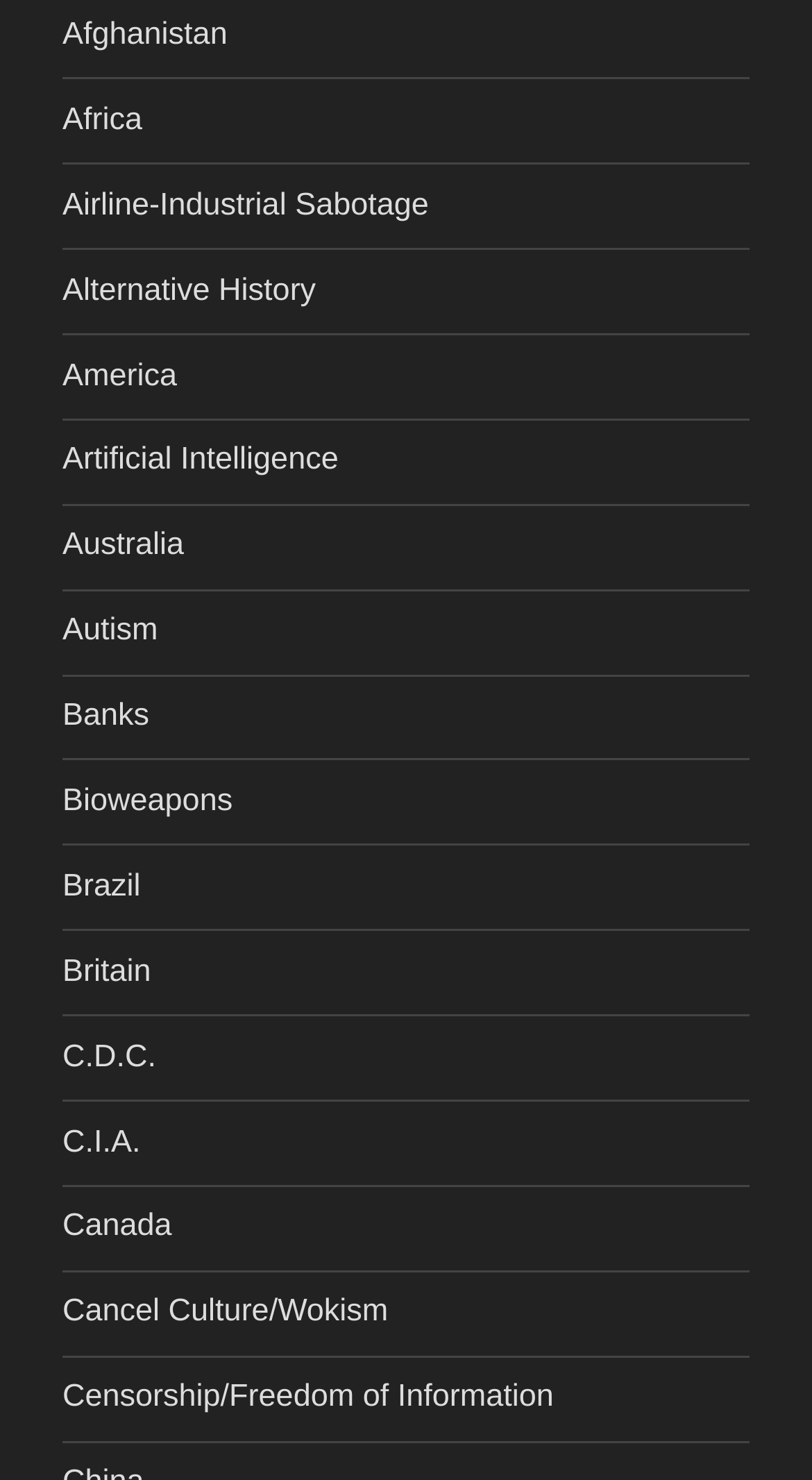Locate the bounding box coordinates of the area to click to fulfill this instruction: "Read about America". The bounding box should be presented as four float numbers between 0 and 1, in the order [left, top, right, bottom].

[0.077, 0.241, 0.218, 0.265]